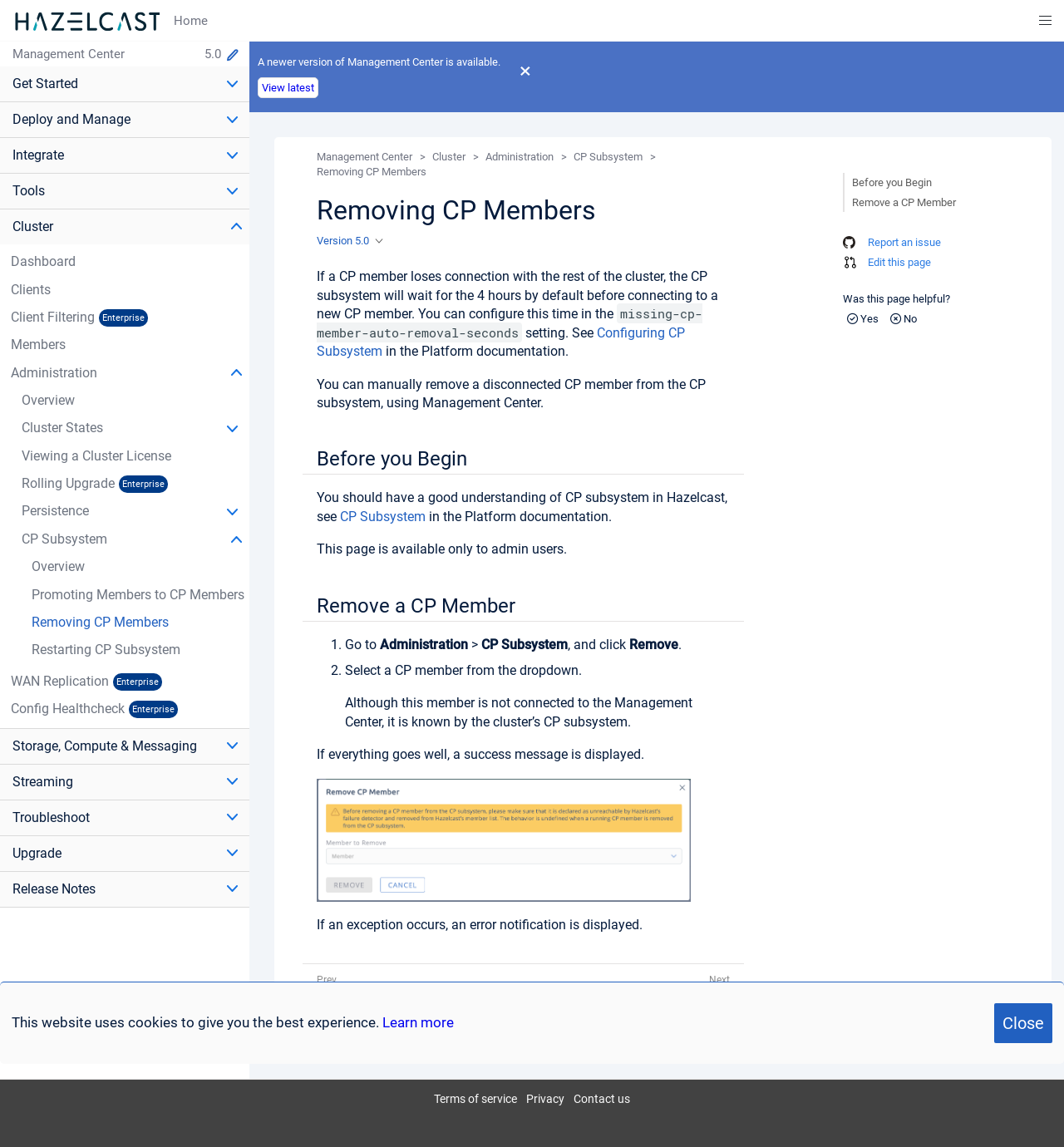Based on the element description: "Viewing a Cluster License", identify the bounding box coordinates for this UI element. The coordinates must be four float numbers between 0 and 1, listed as [left, top, right, bottom].

[0.02, 0.391, 0.161, 0.404]